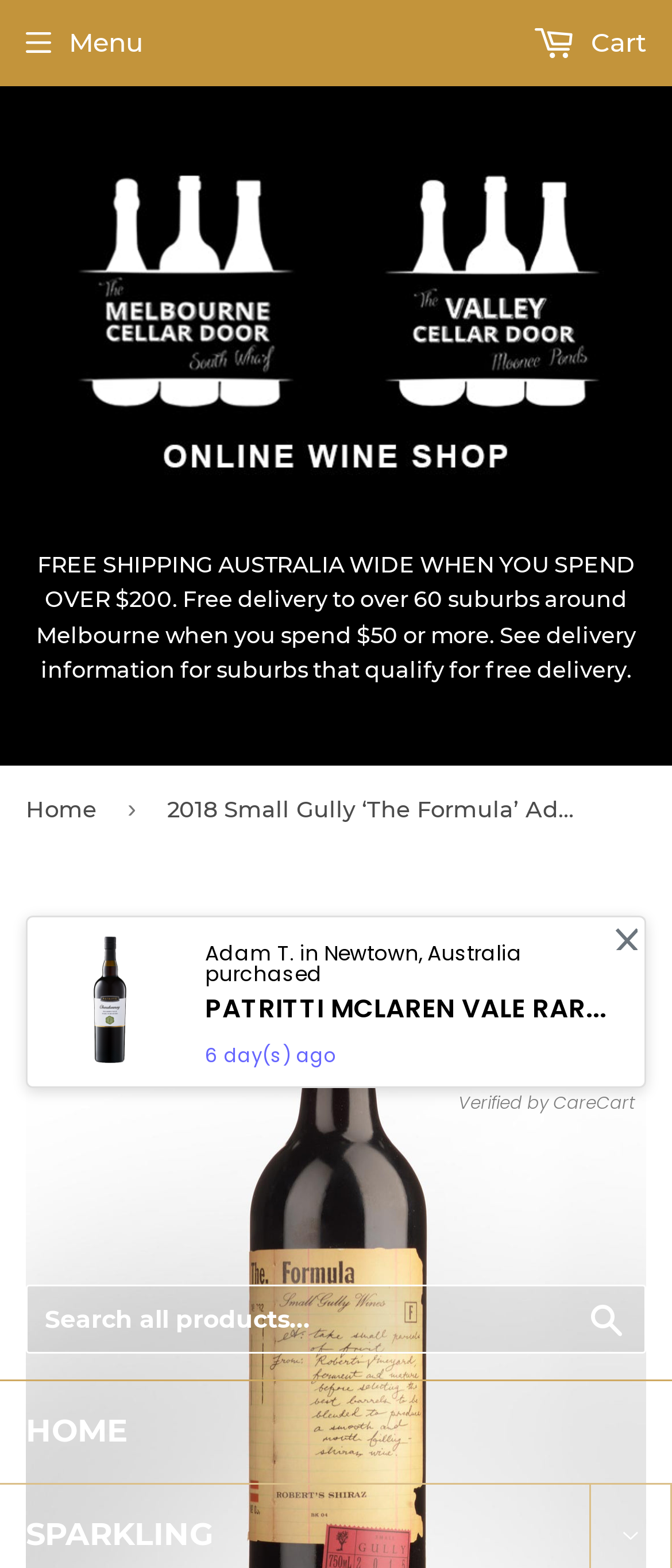What is the purpose of the search box?
Answer with a single word or phrase by referring to the visual content.

Search all products